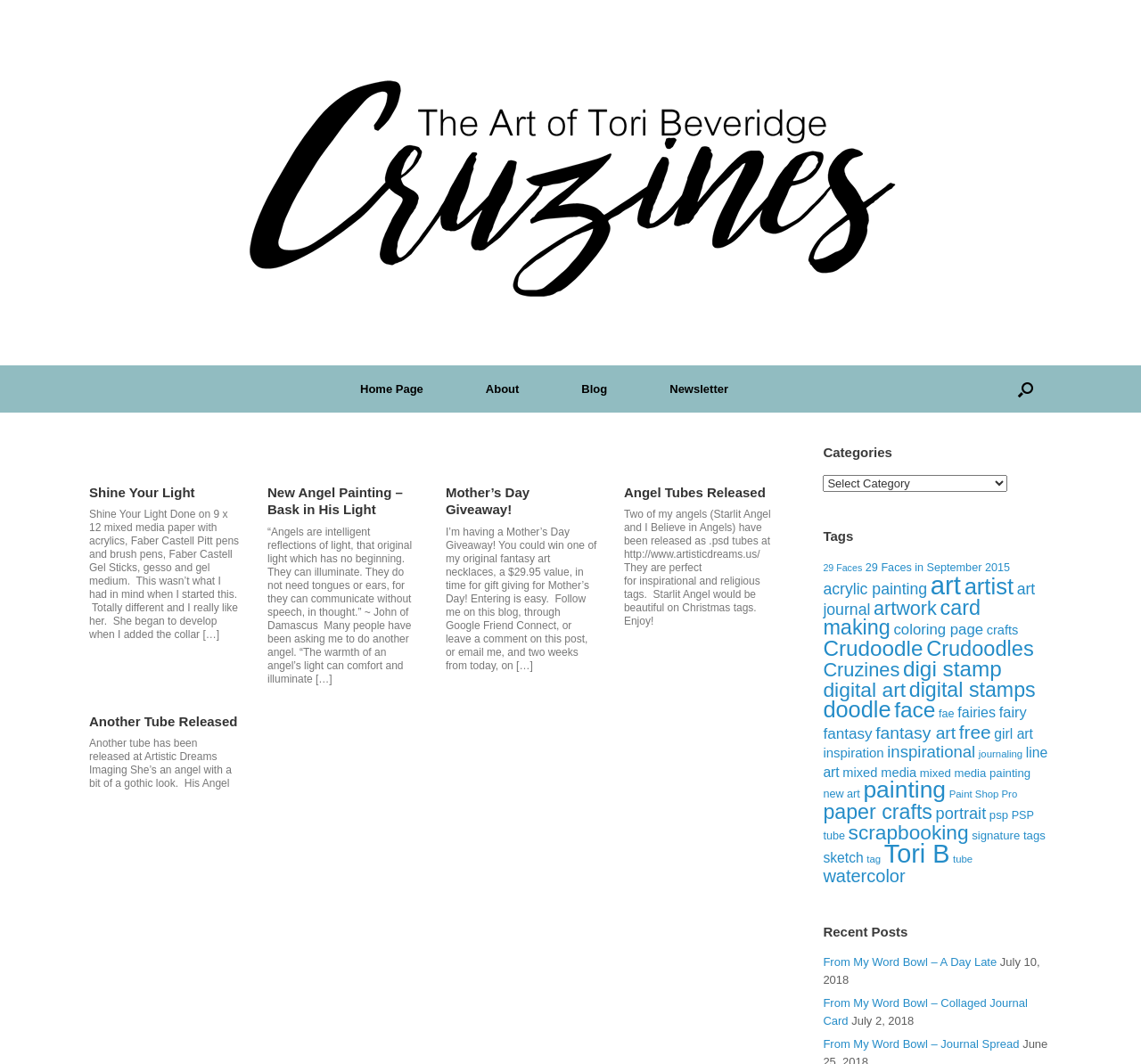What is the main topic of the webpage?
Use the image to give a comprehensive and detailed response to the question.

The webpage appears to be a blog or art portfolio focused on angels, with various articles and artworks featuring angels. The headings and links on the webpage also suggest a focus on art, painting, and fantasy.